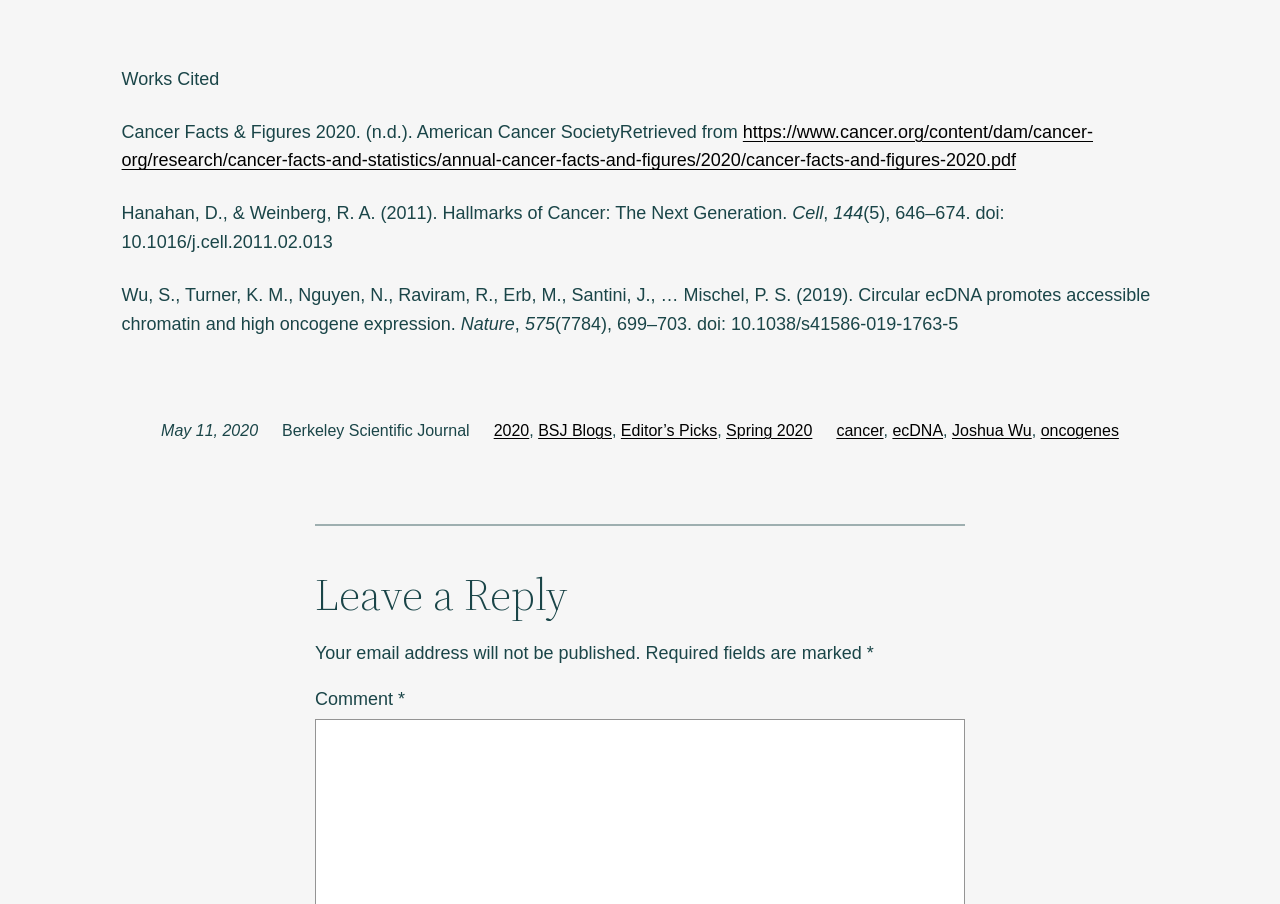What is the name of the blog mentioned in the webpage?
Relying on the image, give a concise answer in one word or a brief phrase.

BSJ Blogs